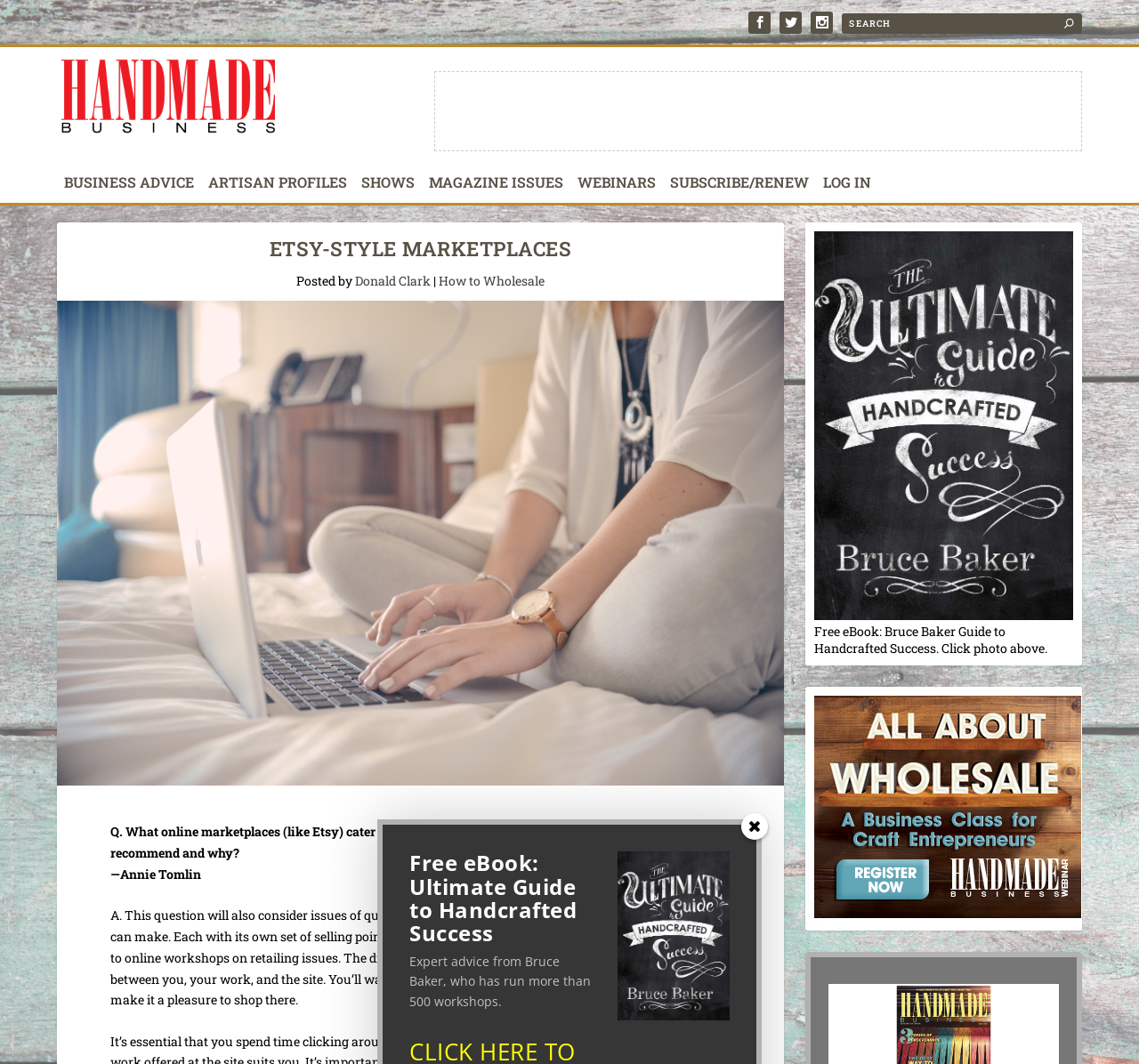Specify the bounding box coordinates (top-left x, top-left y, bottom-right x, bottom-right y) of the UI element in the screenshot that matches this description: Donald Clark

[0.312, 0.256, 0.378, 0.272]